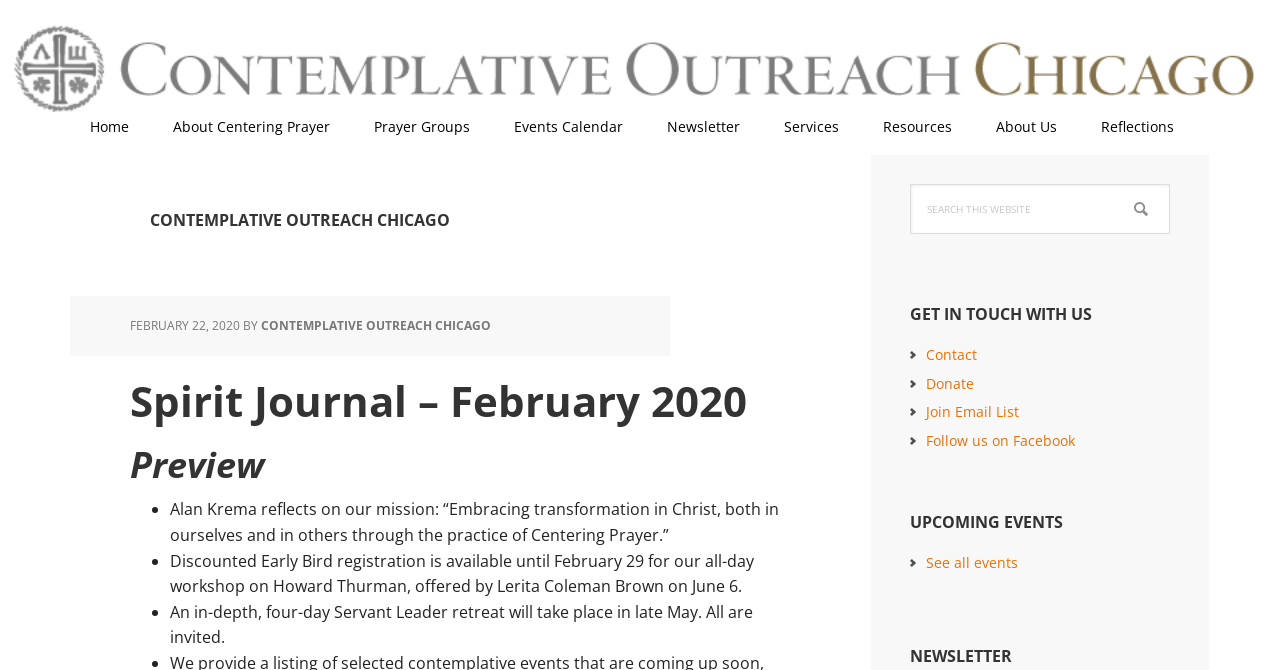Kindly determine the bounding box coordinates of the area that needs to be clicked to fulfill this instruction: "Contact us".

[0.723, 0.516, 0.763, 0.544]